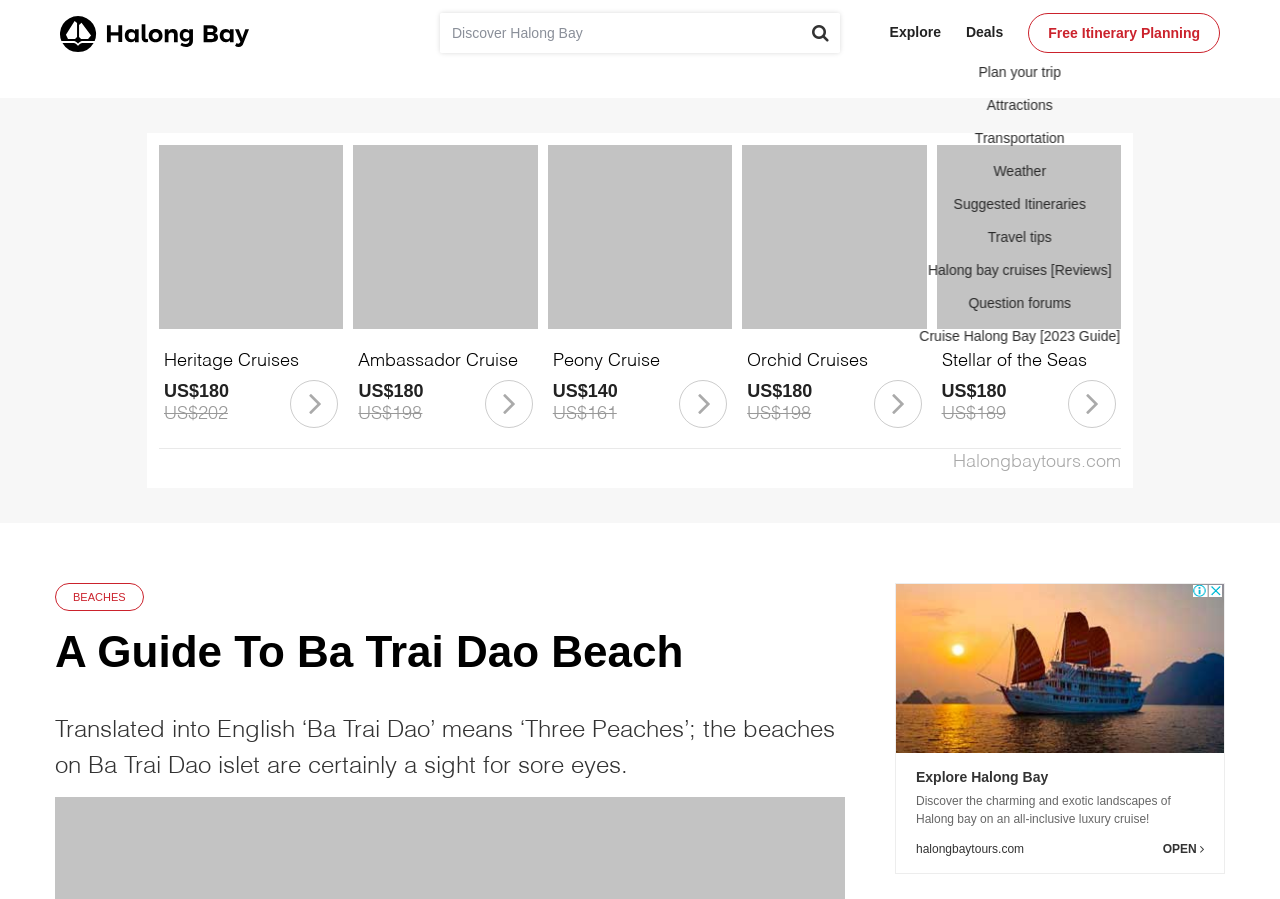Please locate the bounding box coordinates of the element that should be clicked to complete the given instruction: "Search for Halong Bay".

[0.344, 0.014, 0.656, 0.059]